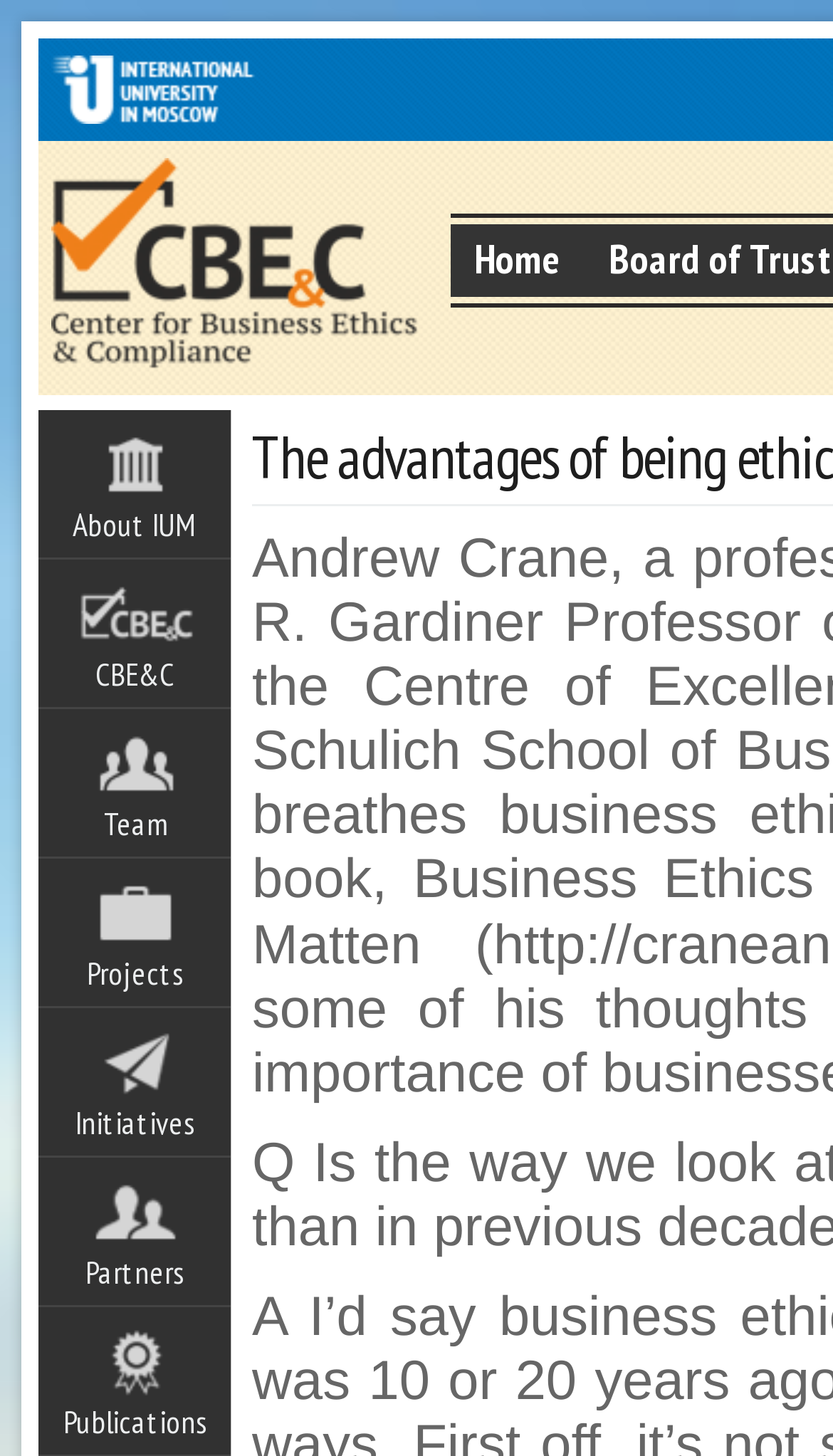What is the position of the 'Team' link?
Please provide a single word or phrase as the answer based on the screenshot.

Fourth